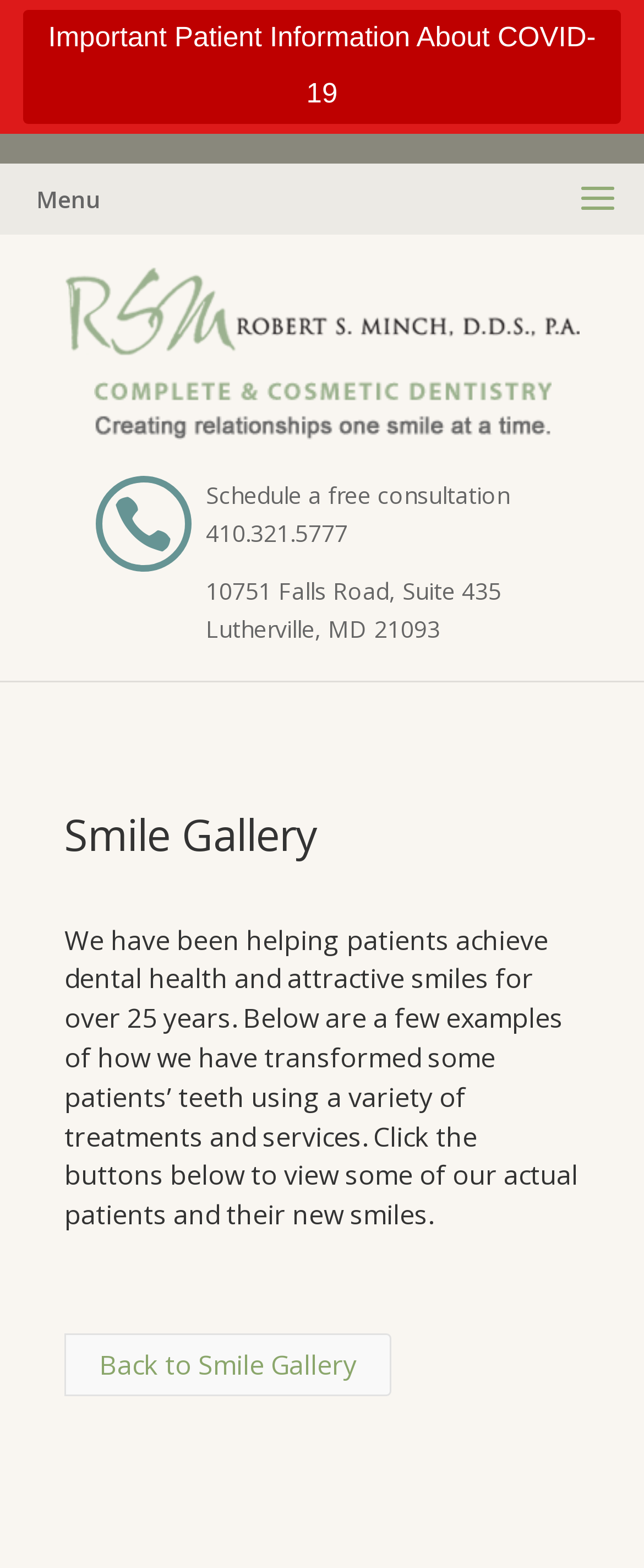What is the phone number of the dentist?
Please elaborate on the answer to the question with detailed information.

I found the phone number by looking at the link element with the text '410.321.5777' which is located at the coordinates [0.319, 0.329, 0.54, 0.349]. This suggests that it is a contact information for the dentist.